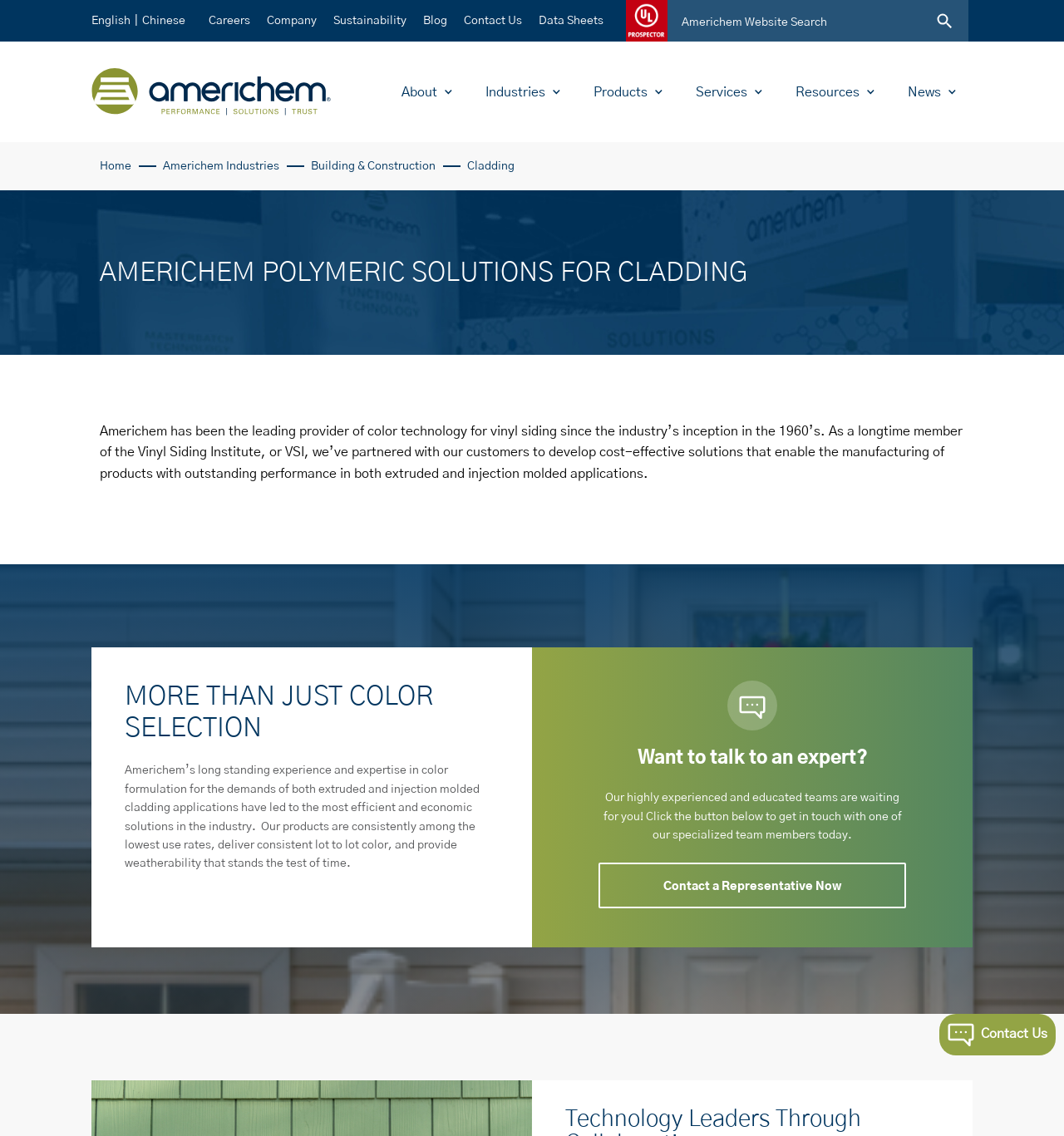Generate the text content of the main headline of the webpage.

AMERICHEM POLYMERIC SOLUTIONS FOR CLADDING